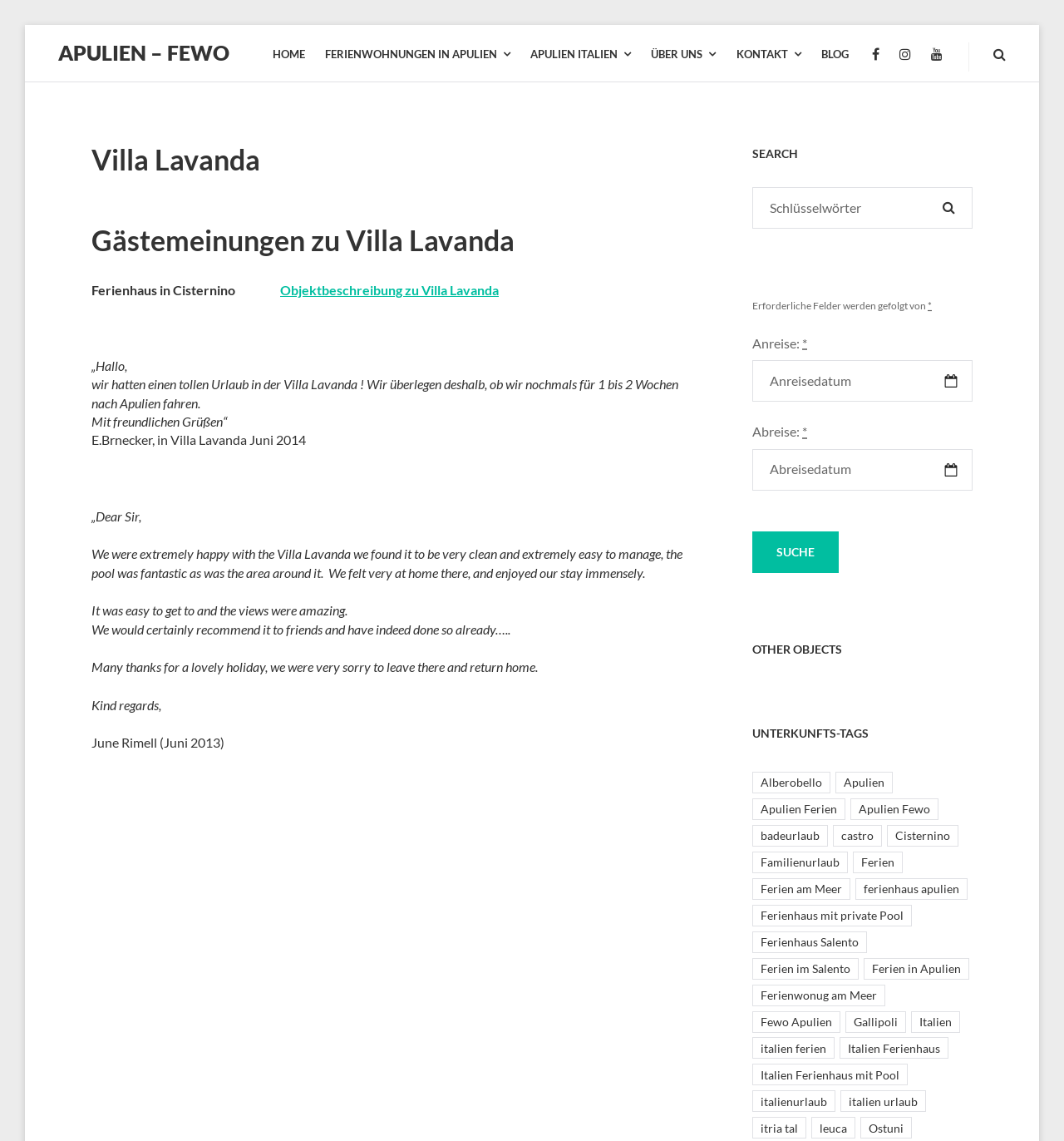Please analyze the image and provide a thorough answer to the question:
What is the name of the villa?

The name of the villa can be found in the heading 'Villa Lavanda' which is located at the top of the webpage, inside the article section.